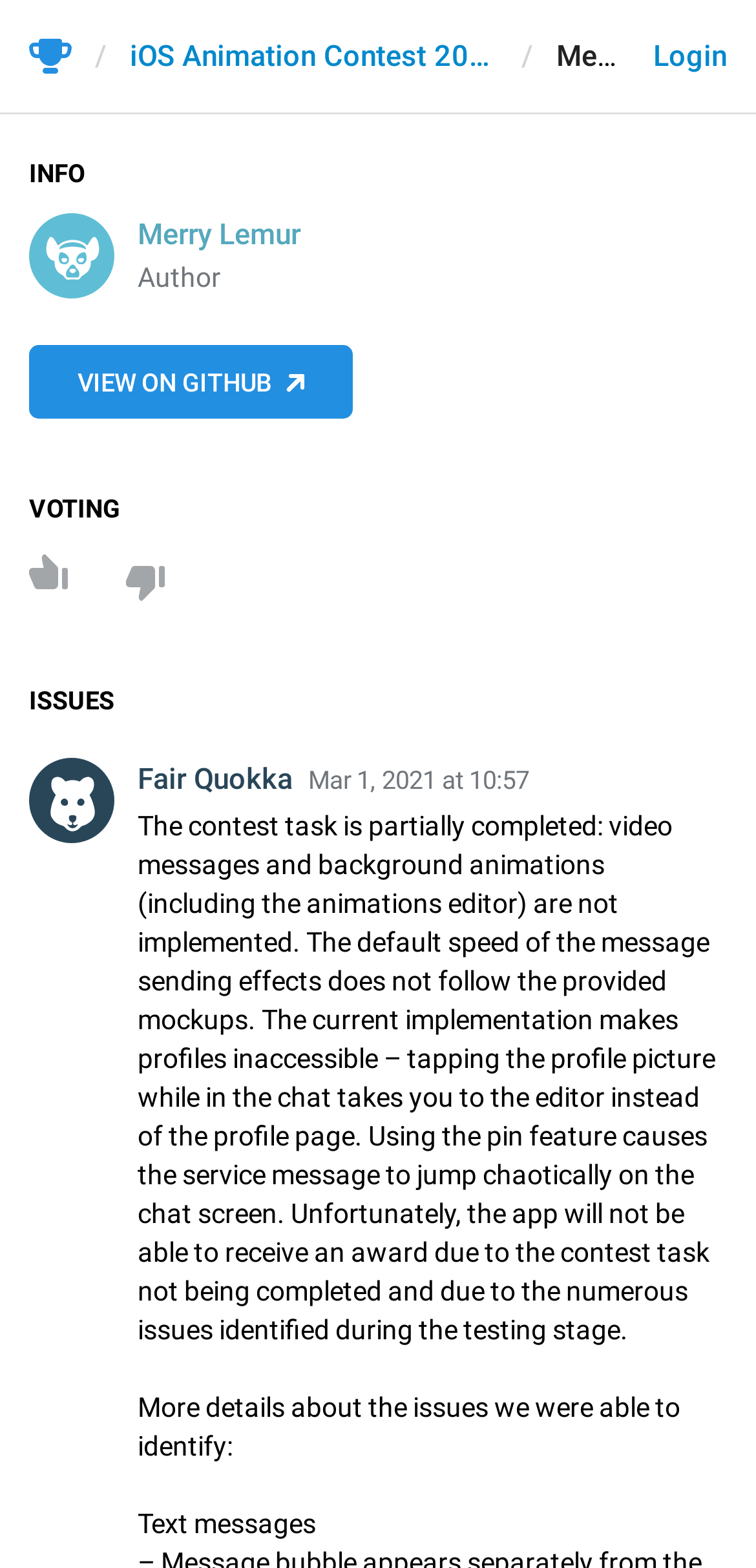Who is the author of the project?
Please respond to the question with as much detail as possible.

The author's name can be found in the StaticText element with the text 'Merry Lemur' at the top of the webpage, next to the 'INFO' heading.